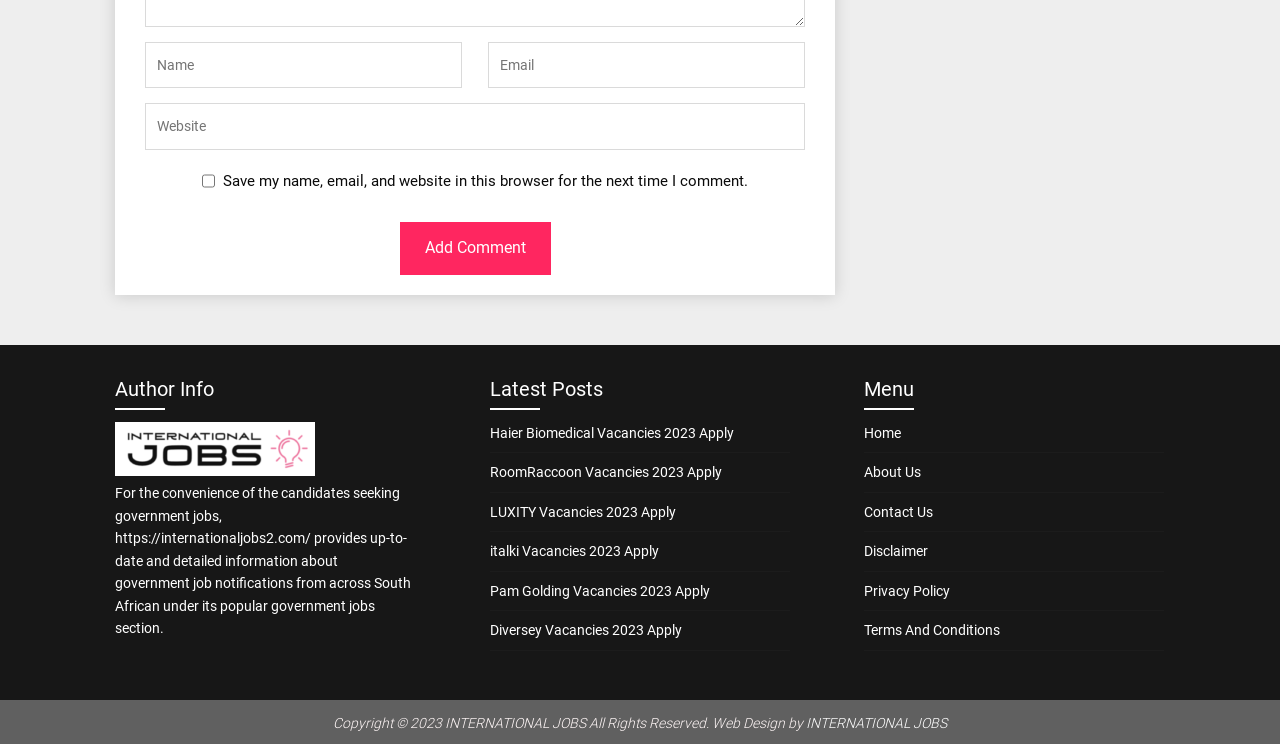What is the purpose of the checkbox?
Can you provide a detailed and comprehensive answer to the question?

The checkbox is labeled 'Save my name, email, and website in this browser for the next time I comment', which suggests that its purpose is to allow users to save their comment information for future use.